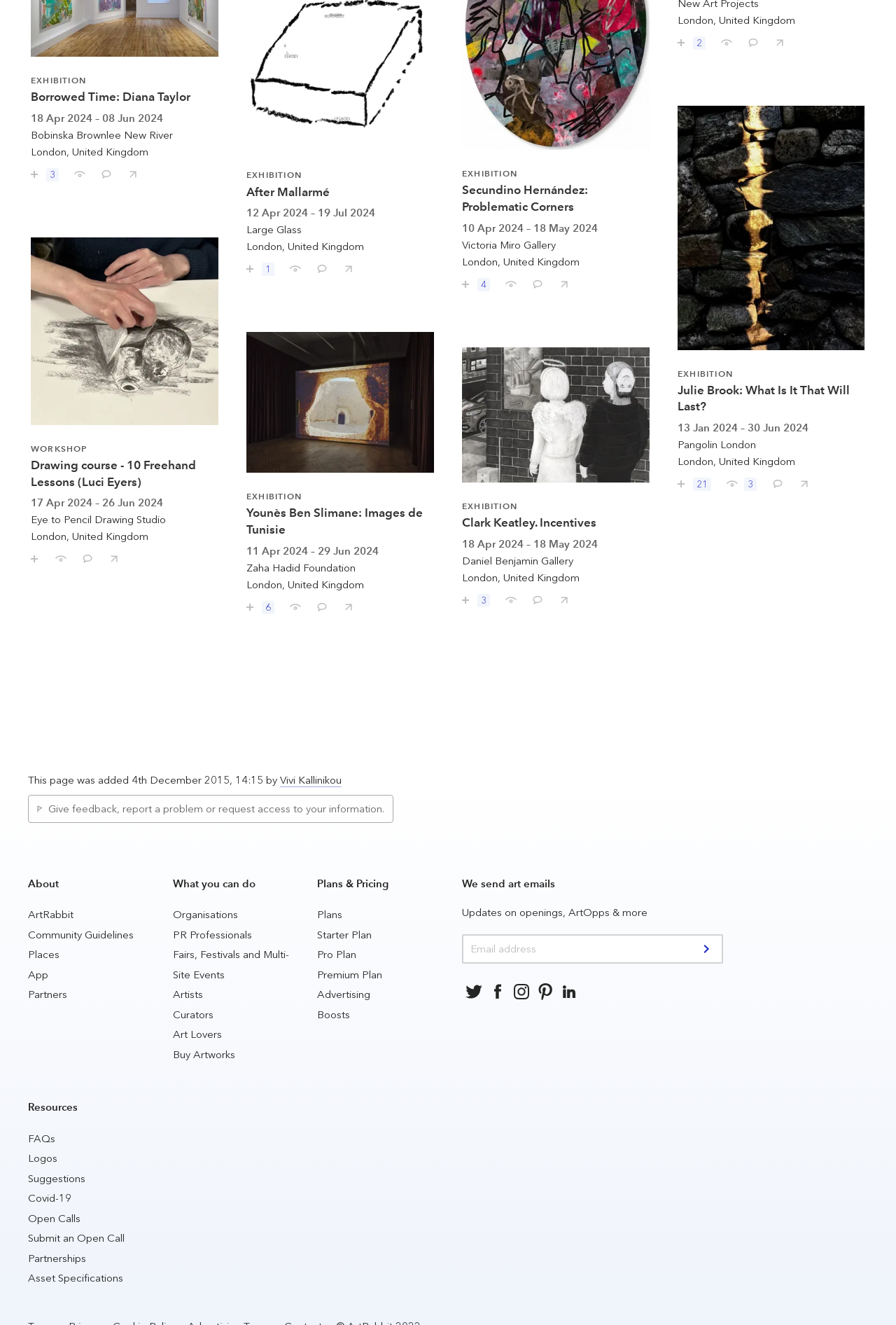Please find the bounding box coordinates of the element that you should click to achieve the following instruction: "Comment on Drawing course - 10 Freehand Lessons (Luci Eyers)". The coordinates should be presented as four float numbers between 0 and 1: [left, top, right, bottom].

[0.082, 0.411, 0.104, 0.427]